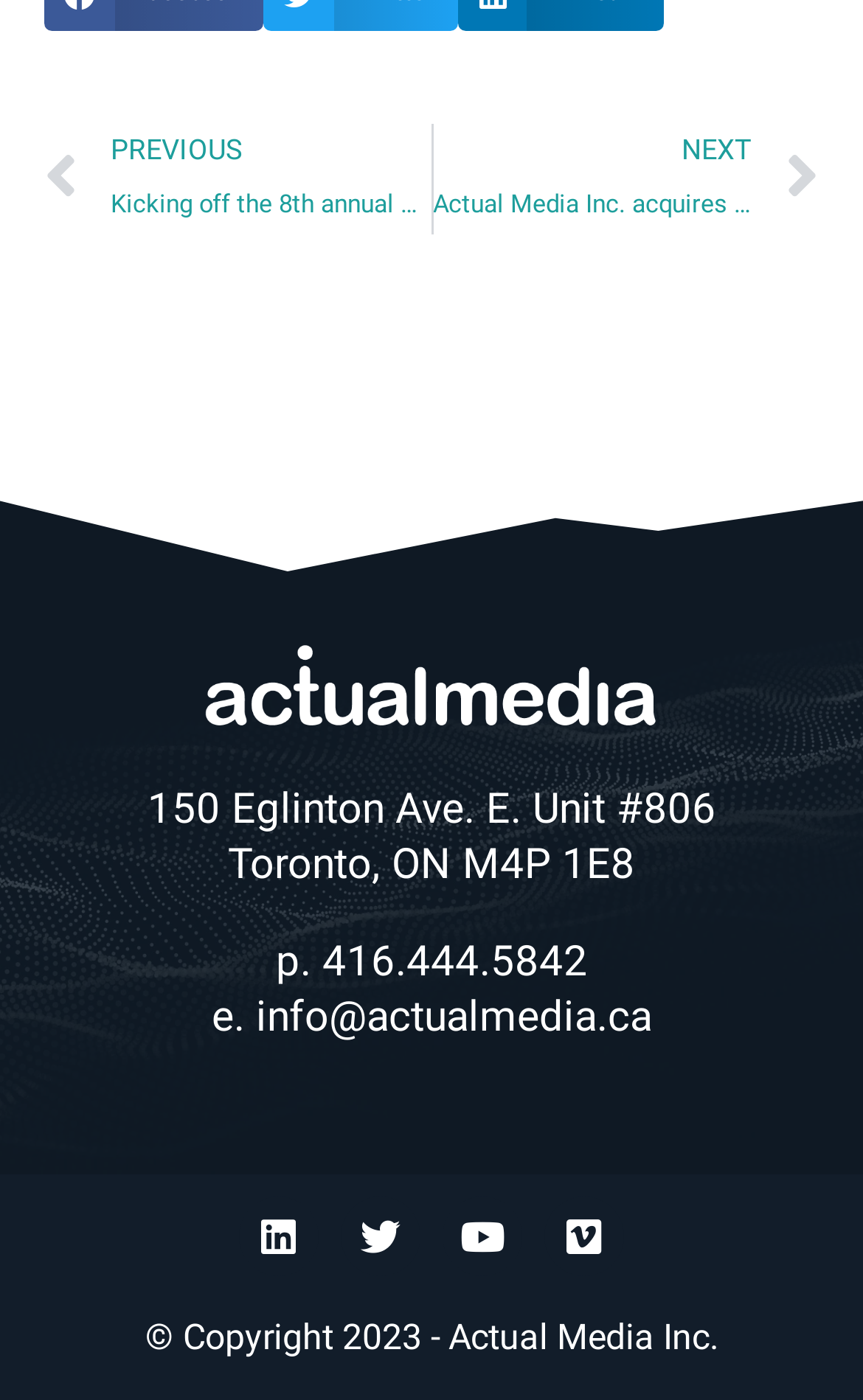What is the phone number of Actual Media Inc.?
Based on the image, give a one-word or short phrase answer.

416.444.5842